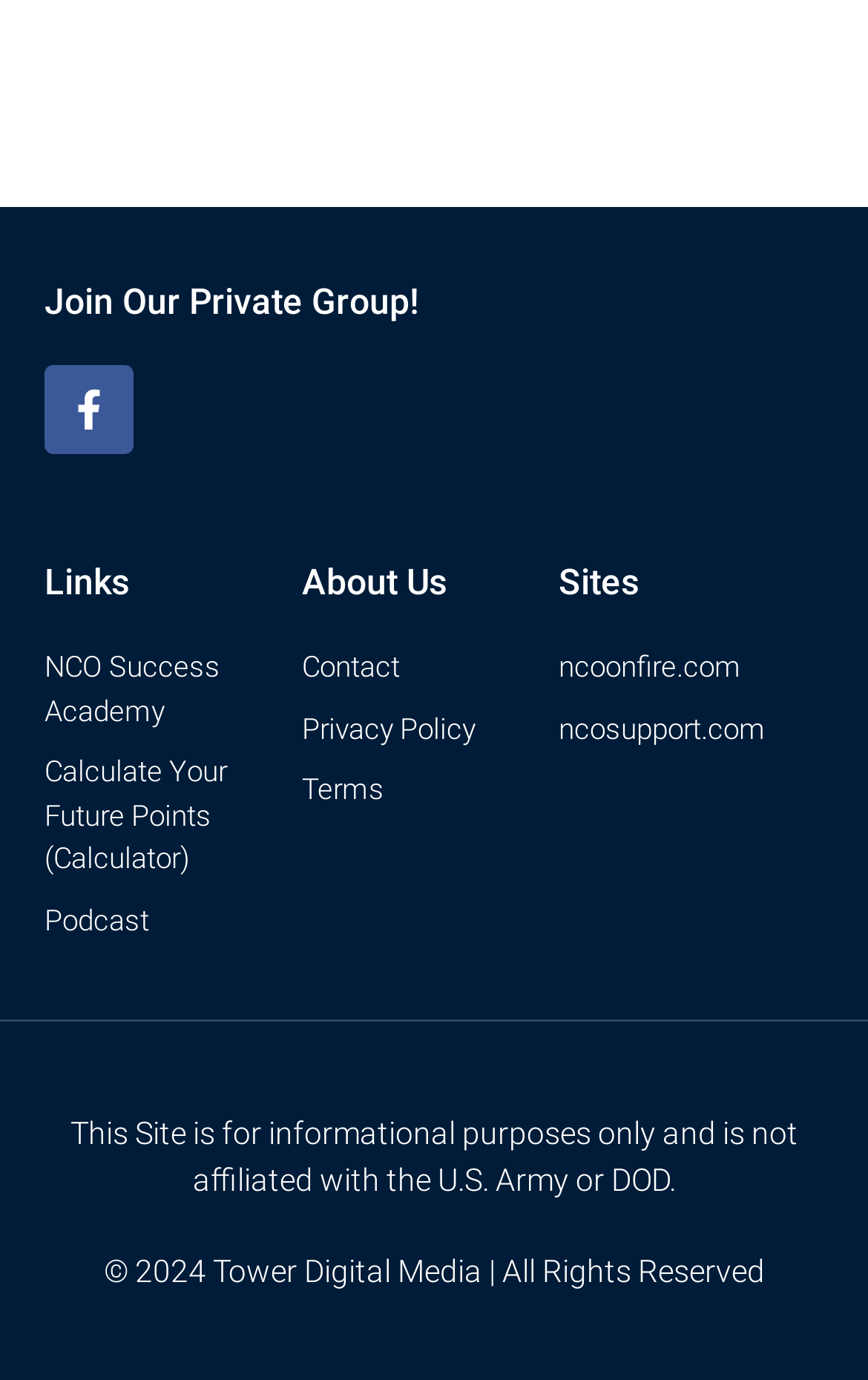What is the copyright year of the website? Refer to the image and provide a one-word or short phrase answer.

2024